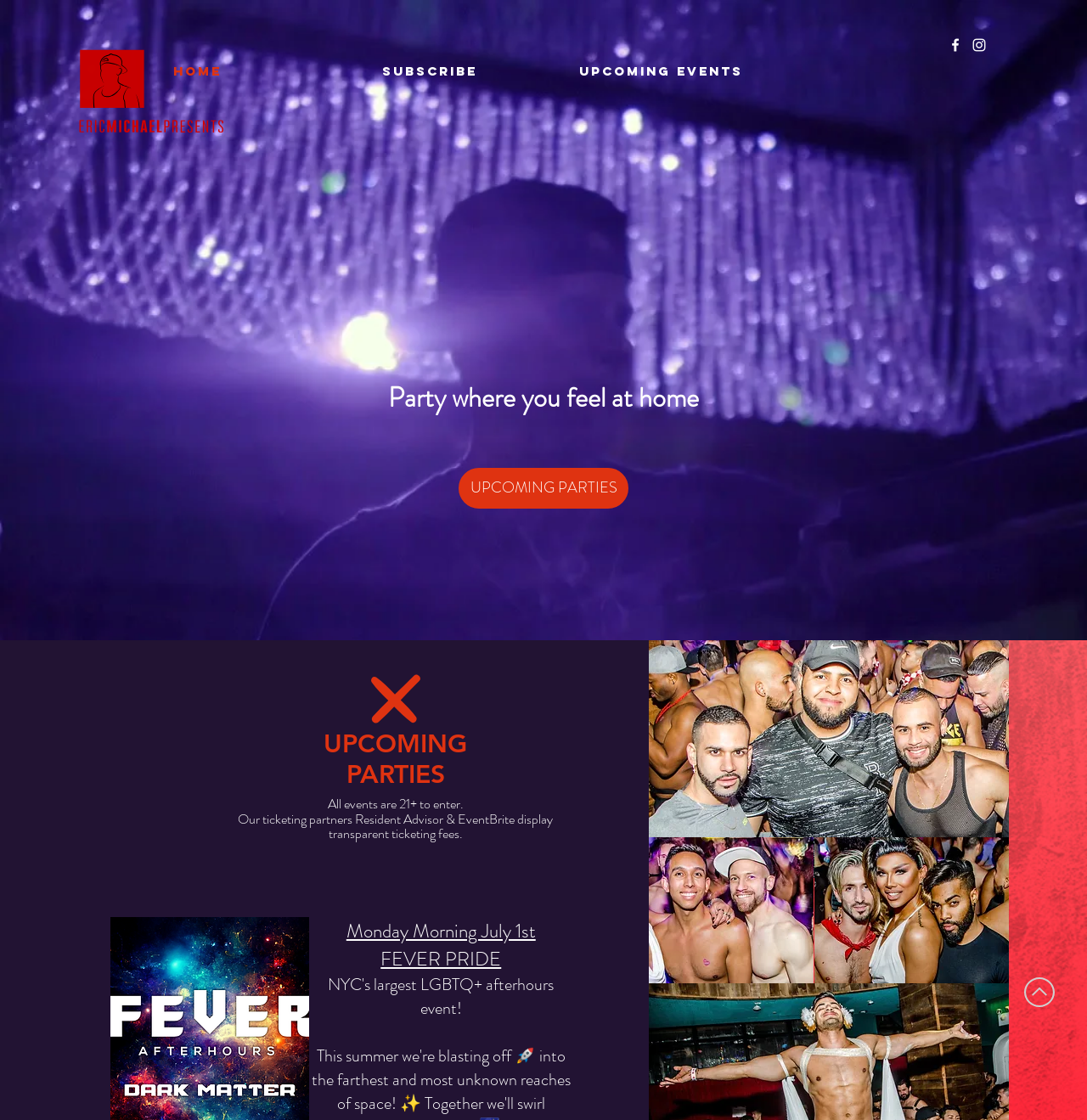What is the age requirement to enter the events?
Using the screenshot, give a one-word or short phrase answer.

21+